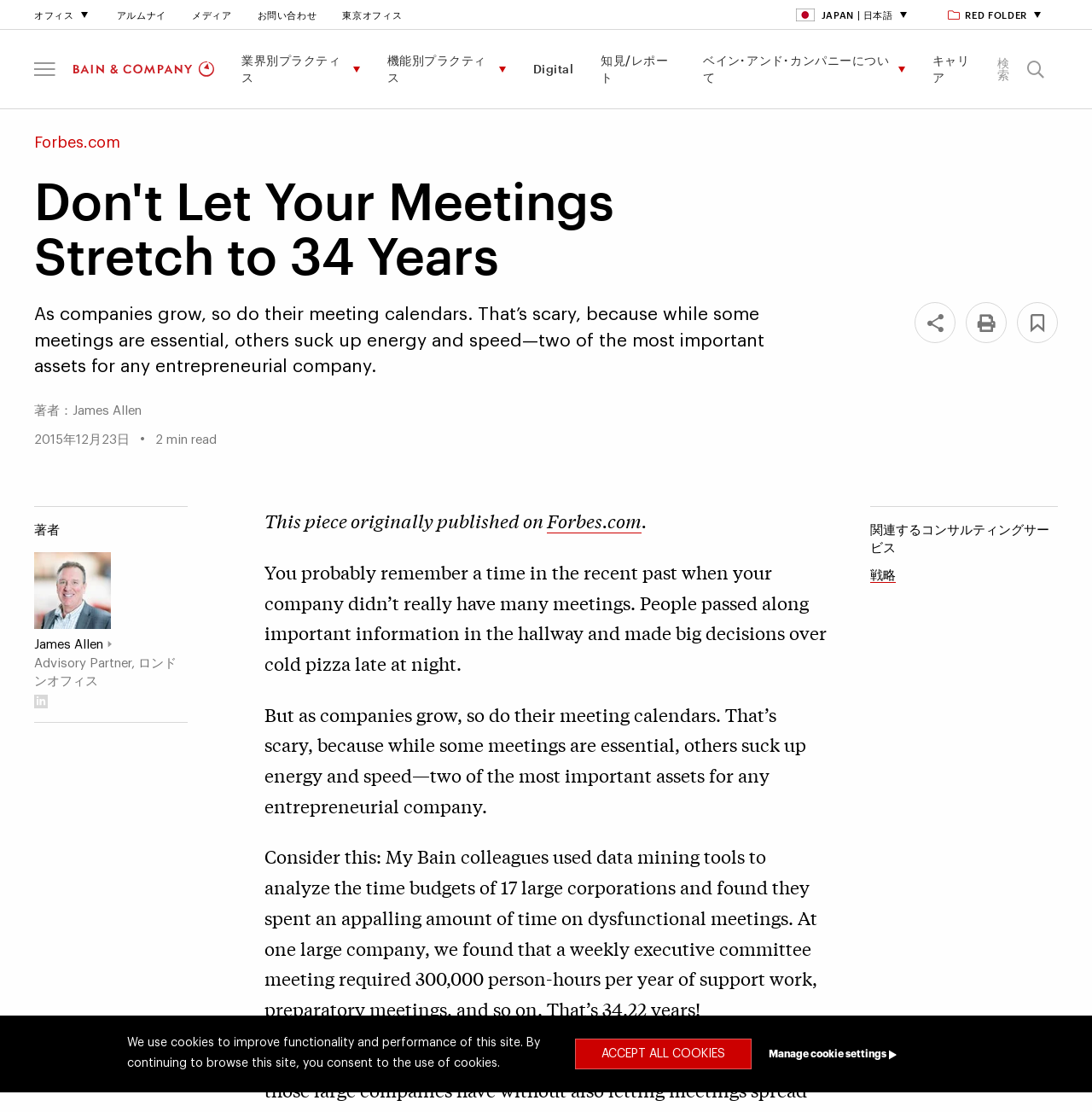Identify the coordinates of the bounding box for the element that must be clicked to accomplish the instruction: "Search using the search button".

[0.909, 0.042, 0.969, 0.082]